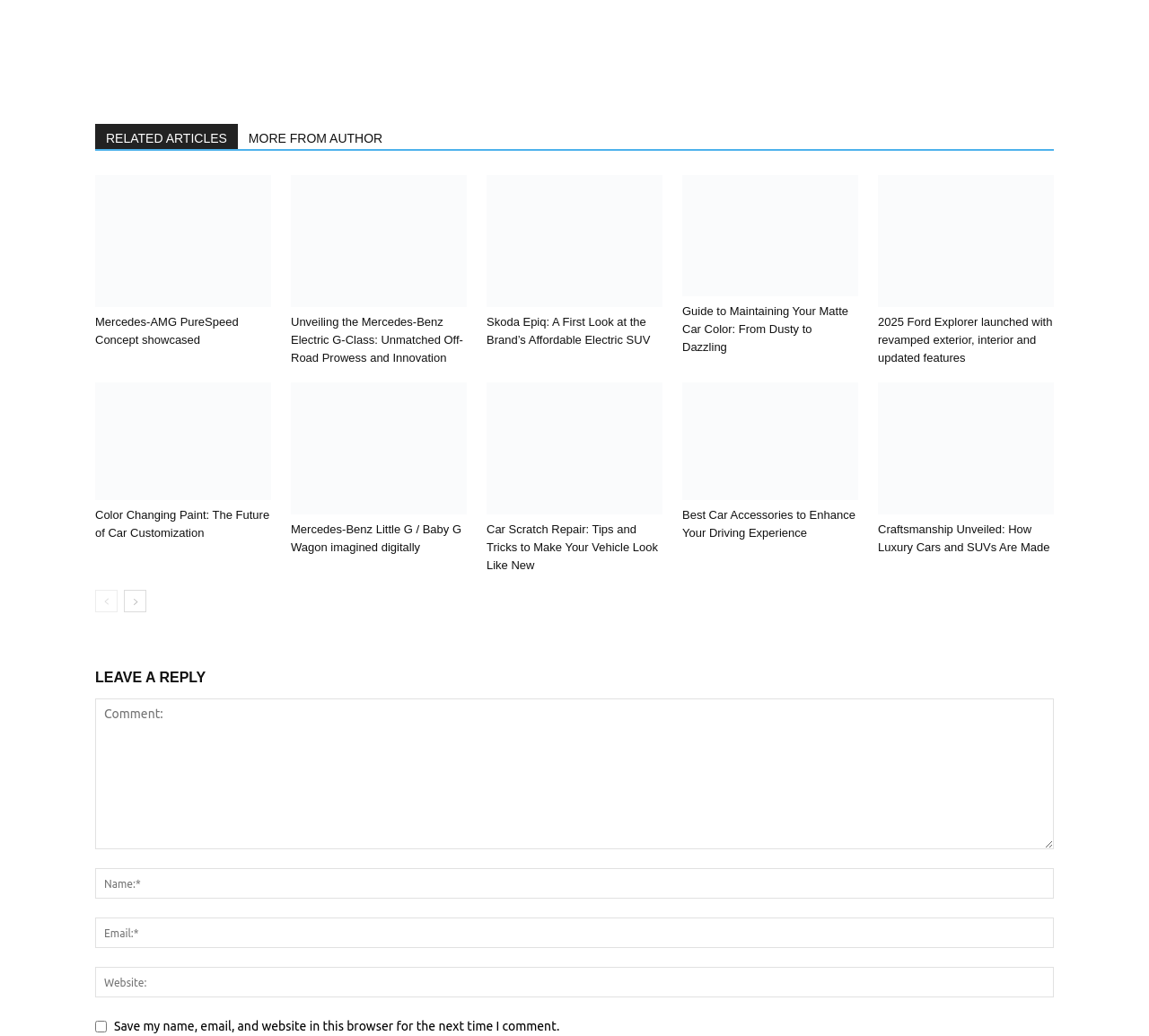Find and provide the bounding box coordinates for the UI element described with: "Brabus".

[0.123, 0.247, 0.167, 0.265]